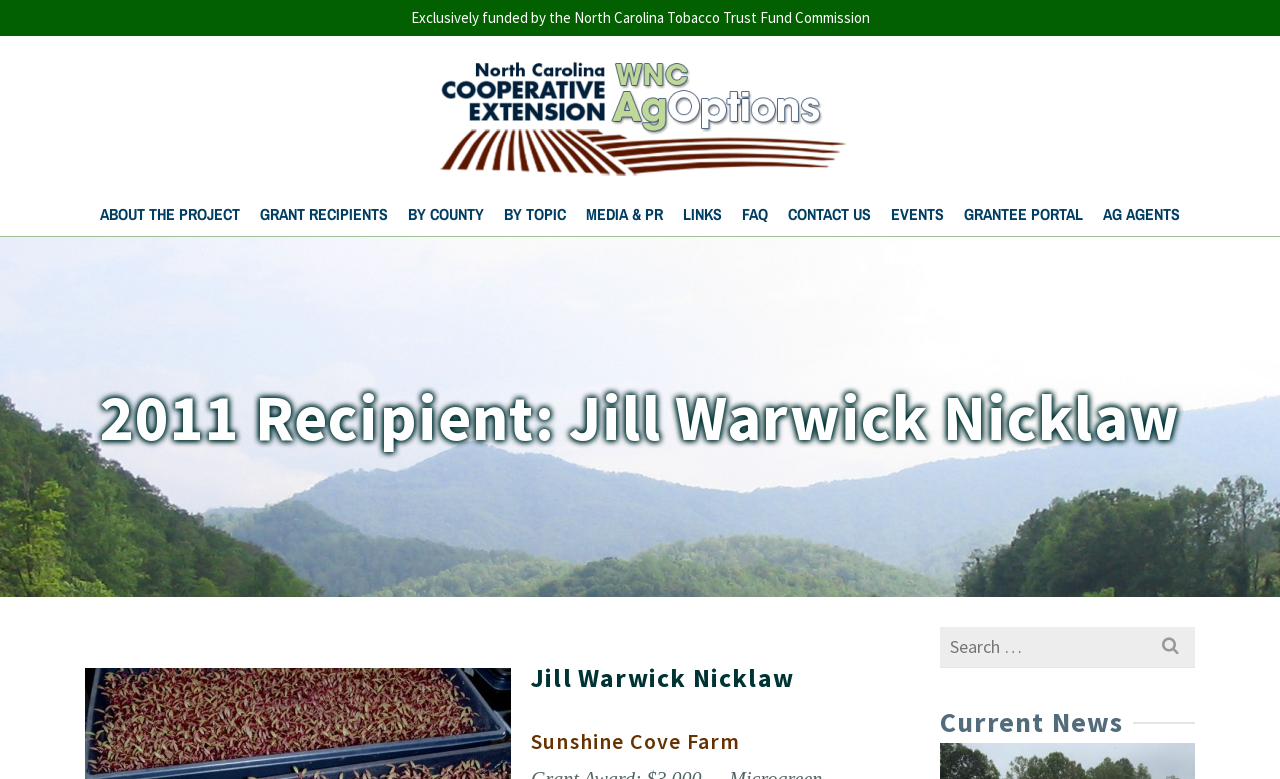Please provide a comprehensive answer to the question below using the information from the image: What is the name of the farm?

The answer can be found in the heading element 'Sunshine Cove Farm' which is a child of the LayoutTable element. This heading element is located below the recipient's name and contains the name of the farm.